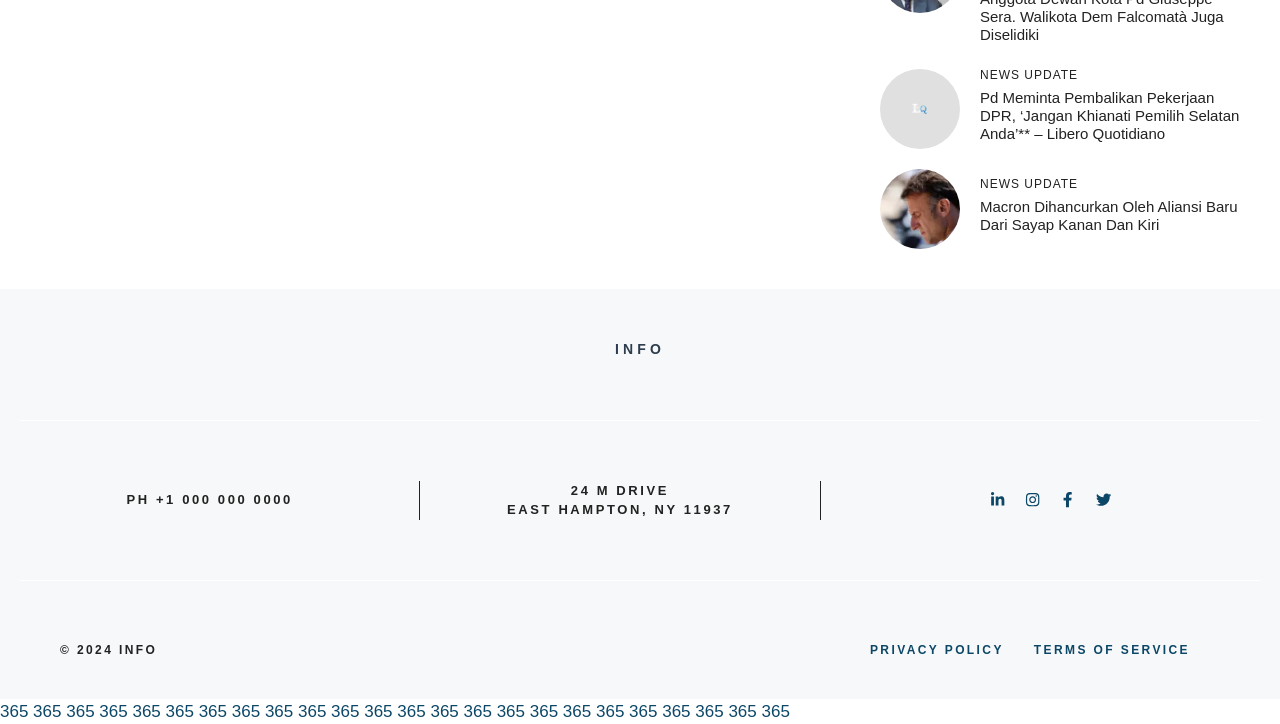Predict the bounding box coordinates of the UI element that matches this description: "PRIVACY POLICY". The coordinates should be in the format [left, top, right, bottom] with each value between 0 and 1.

[0.68, 0.885, 0.784, 0.91]